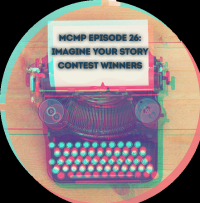Depict the image with a detailed narrative.

The image features a vintage typewriter set against a wooden backdrop, encapsulated in a circular frame. Prominently displayed above the typewriter is a bold text overlay that reads, "MCMP EPISODE 26: IMAGINE YOUR STORY CONTEST WINNERS." This visually appealing graphic is likely part of promotional material for the McMillan Conversation Maker Podcast, specifically highlighting the winners of a contest associated with storytelling. The artistic design plays on a retro aesthetic, evoking a sense of nostalgia and creativity, fitting for a podcast that celebrates literature and community voices.